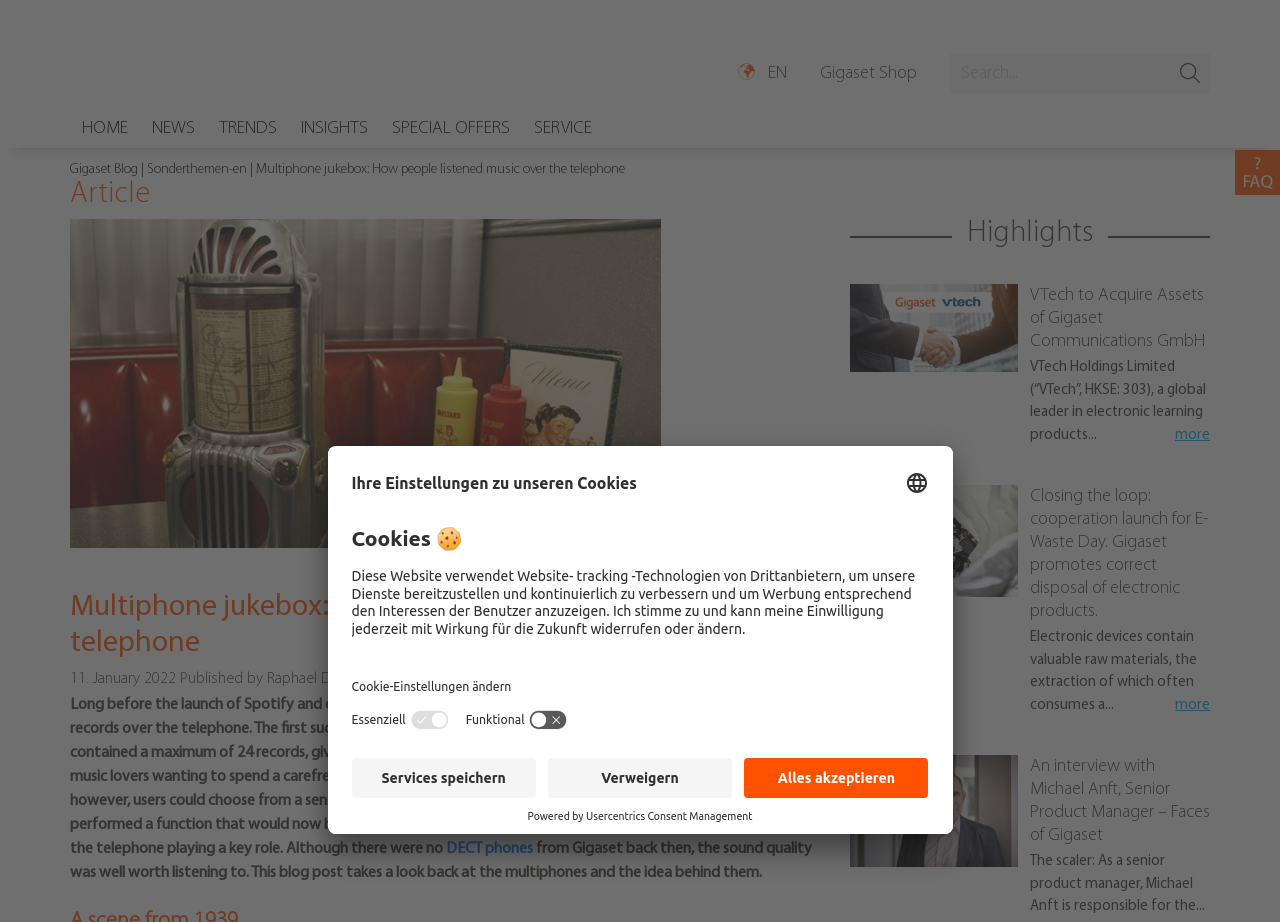Answer the question below with a single word or a brief phrase: 
How many links are there in the 'Highlights' section?

3